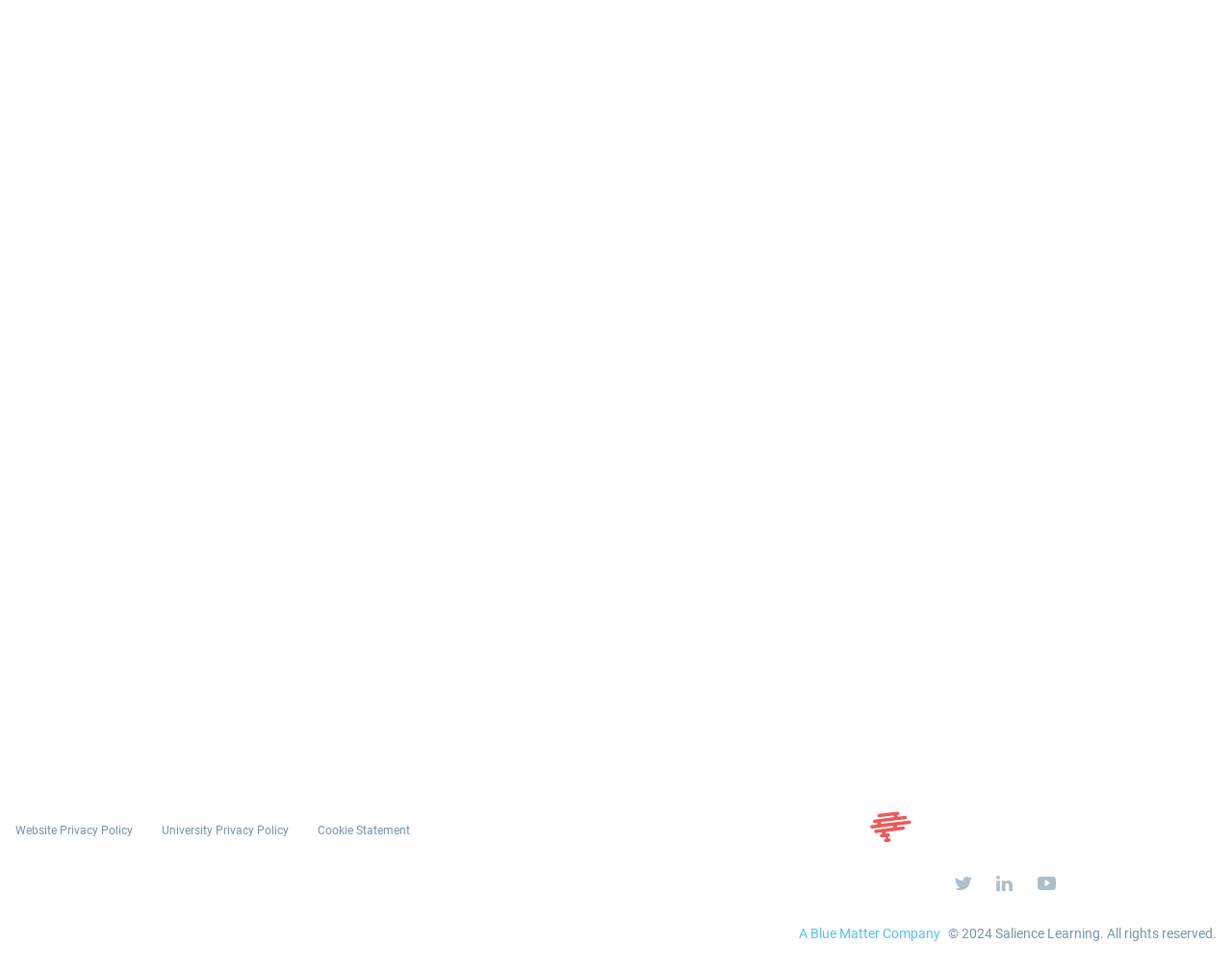What is the name of the company that owns the website?
Give a one-word or short phrase answer based on the image.

Salience Learning